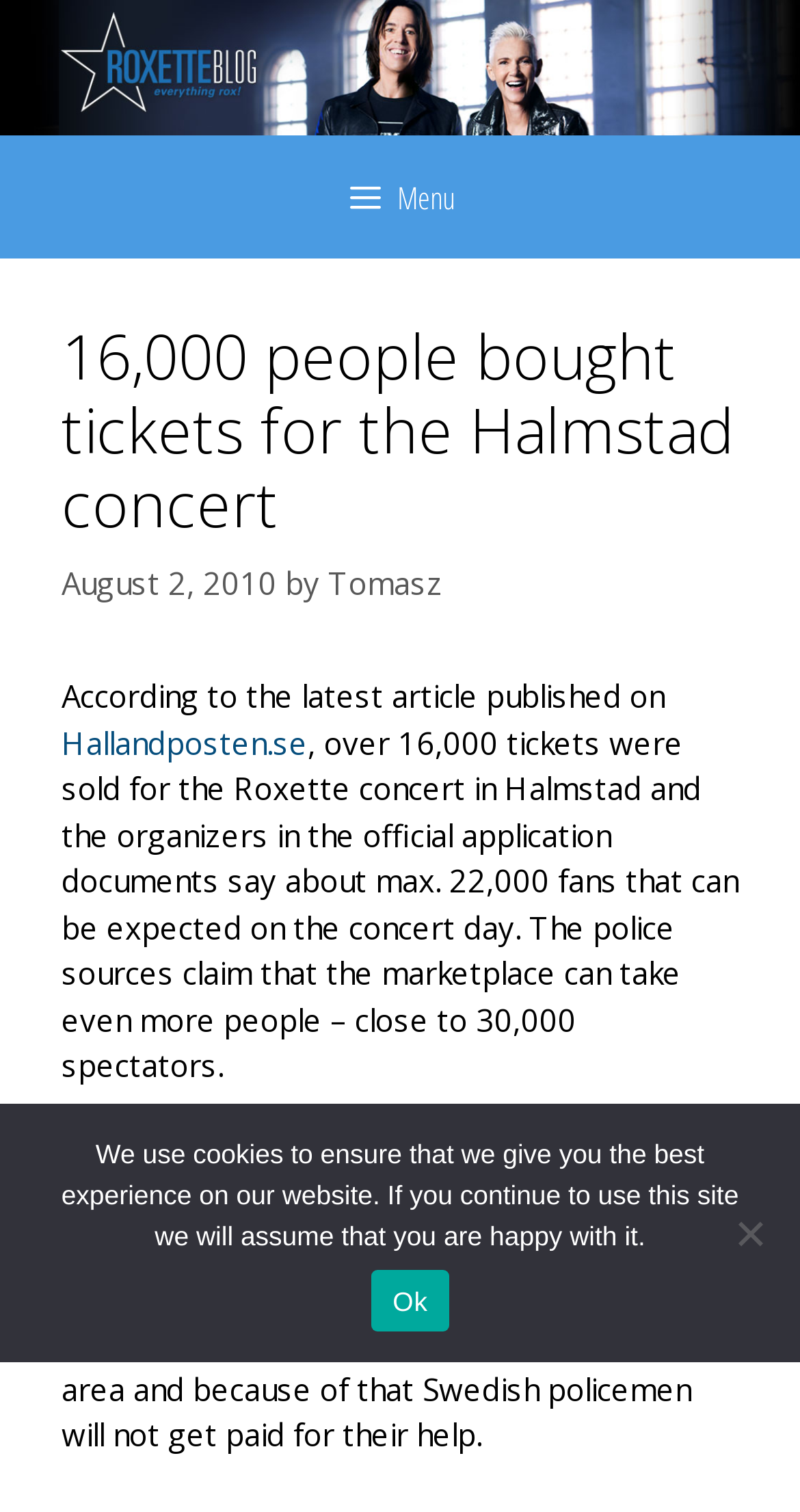Give a one-word or short-phrase answer to the following question: 
Who is responsible for people’s safety in the concert area?

The organizers